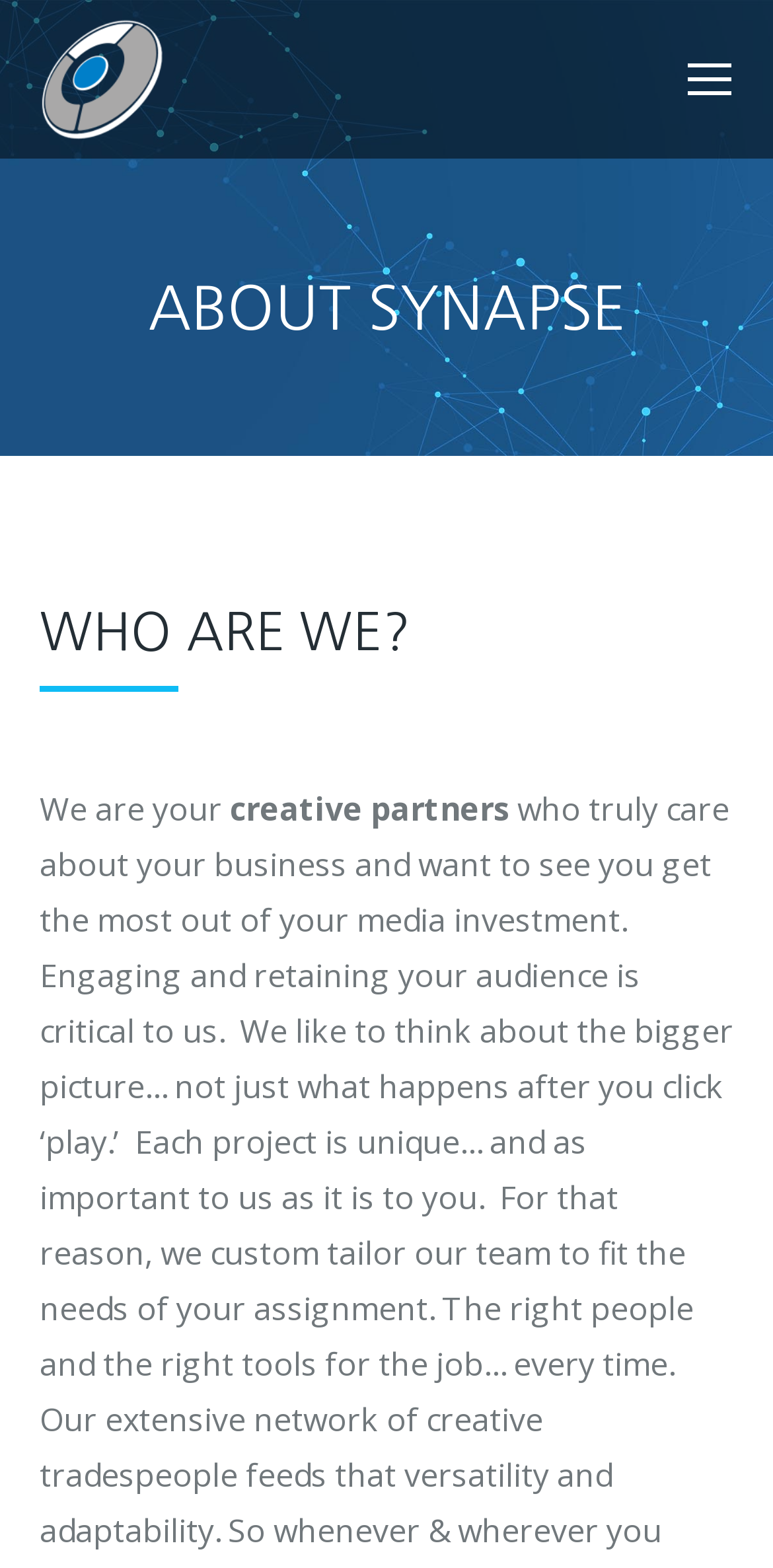Identify the bounding box coordinates for the UI element that matches this description: "aria-label="Mobile menu icon"".

[0.887, 0.035, 0.949, 0.066]